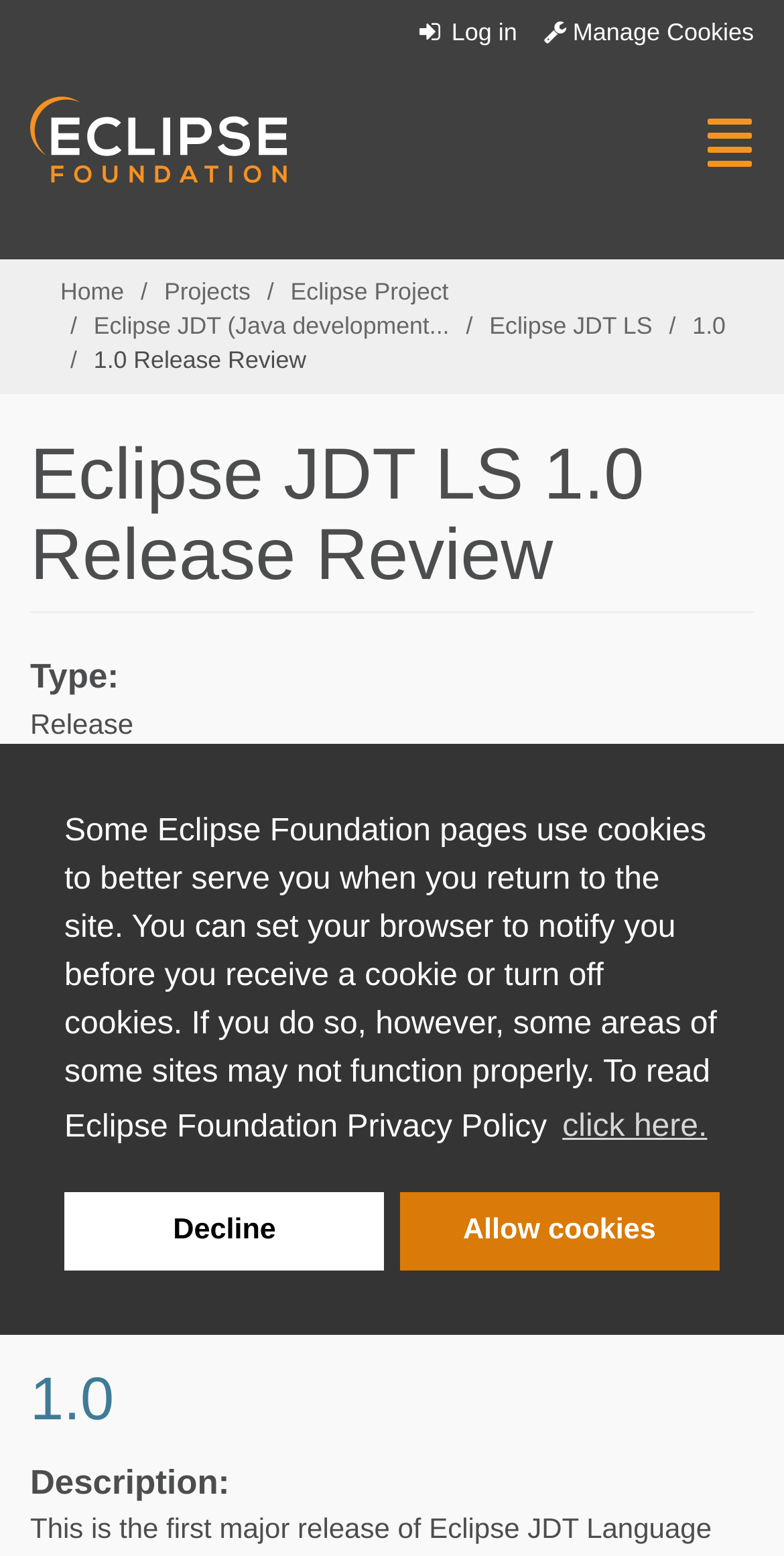Provide a short, one-word or phrase answer to the question below:
How many links are there in the navigation menu?

5